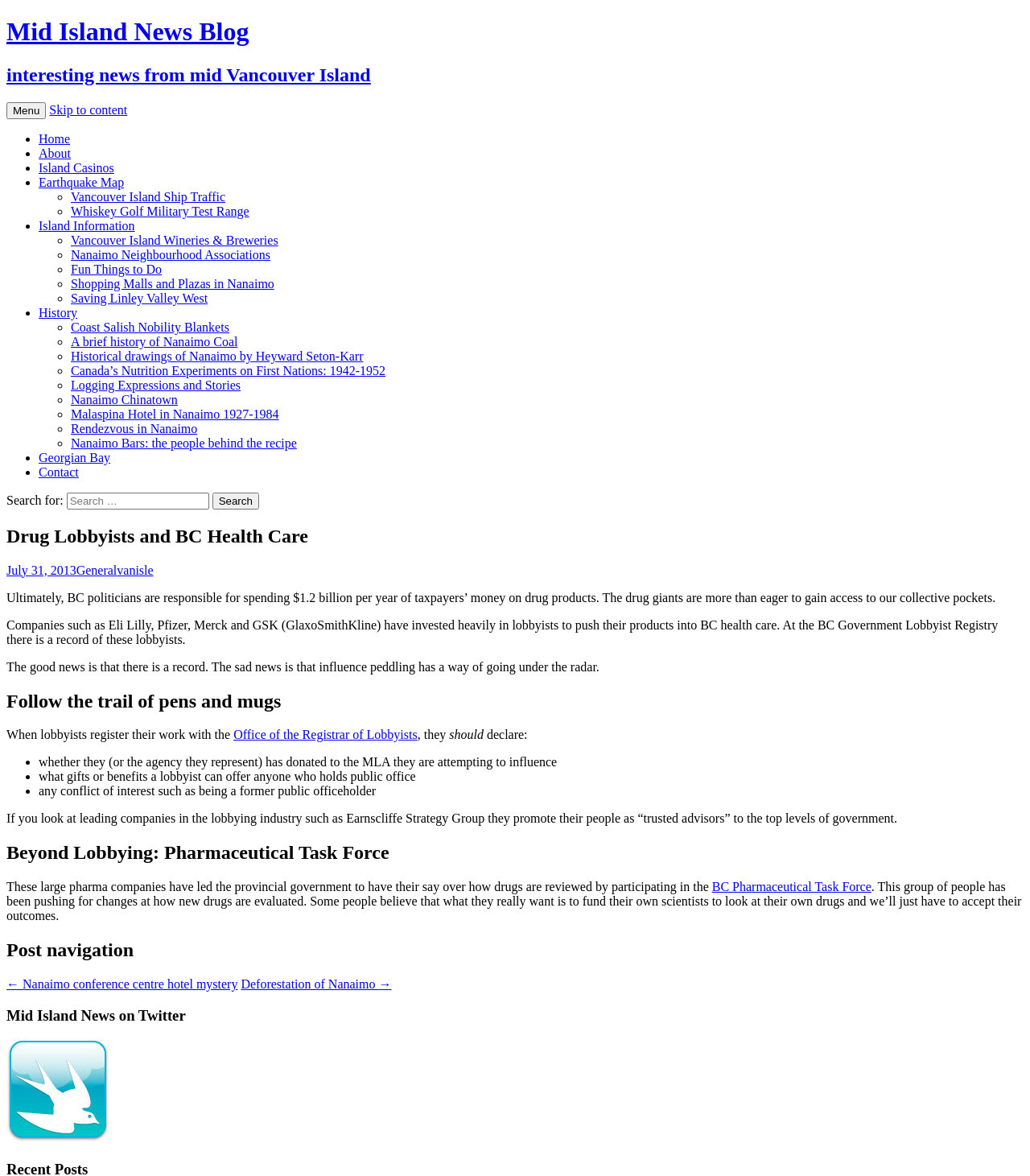What information should lobbyists declare when registering their work?
Examine the screenshot and reply with a single word or phrase.

Donations and gifts